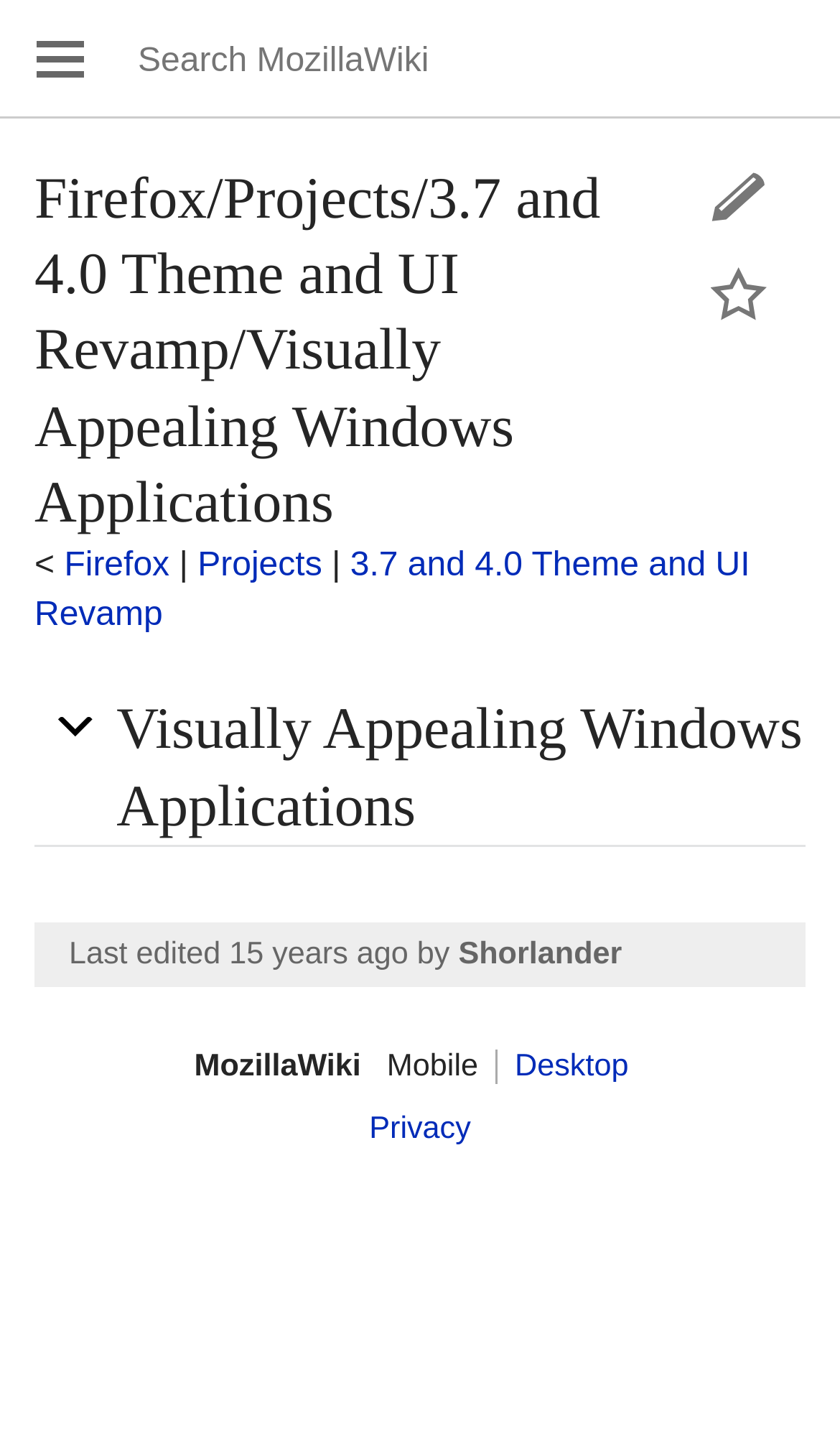Respond to the following query with just one word or a short phrase: 
What is the name of the project?

3.7 and 4.0 Theme and UI Revamp